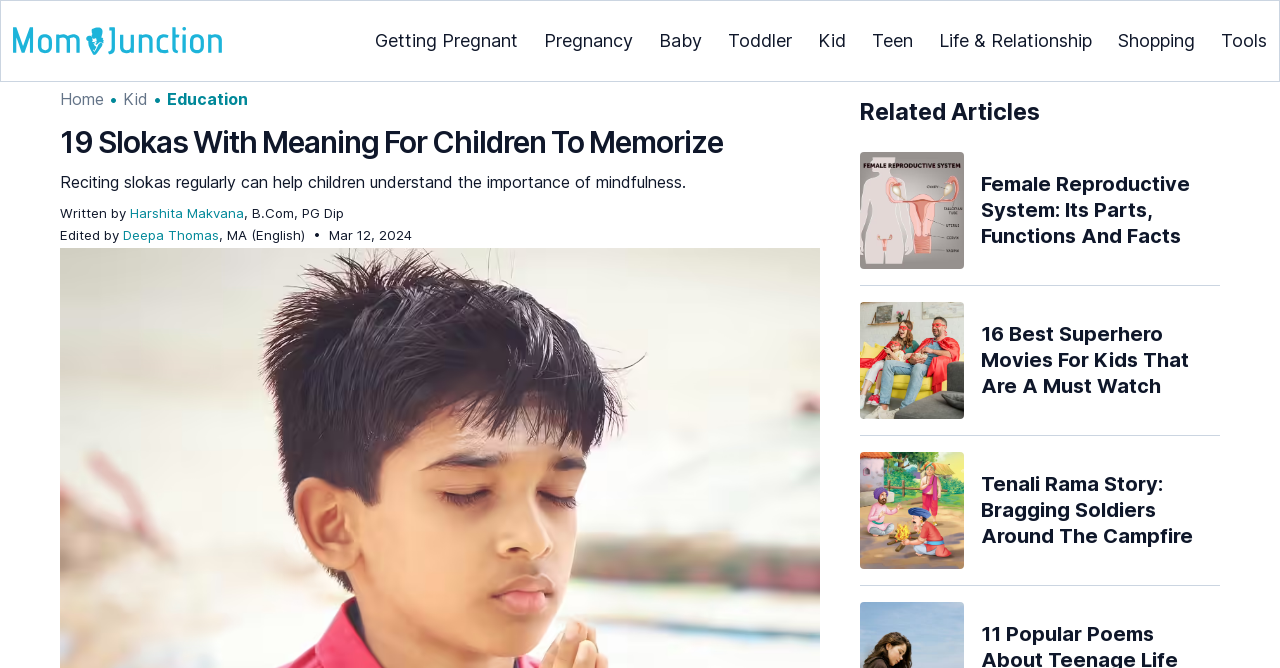Please find and report the bounding box coordinates of the element to click in order to perform the following action: "Share to Facebook". The coordinates should be expressed as four float numbers between 0 and 1, in the format [left, top, right, bottom].

None